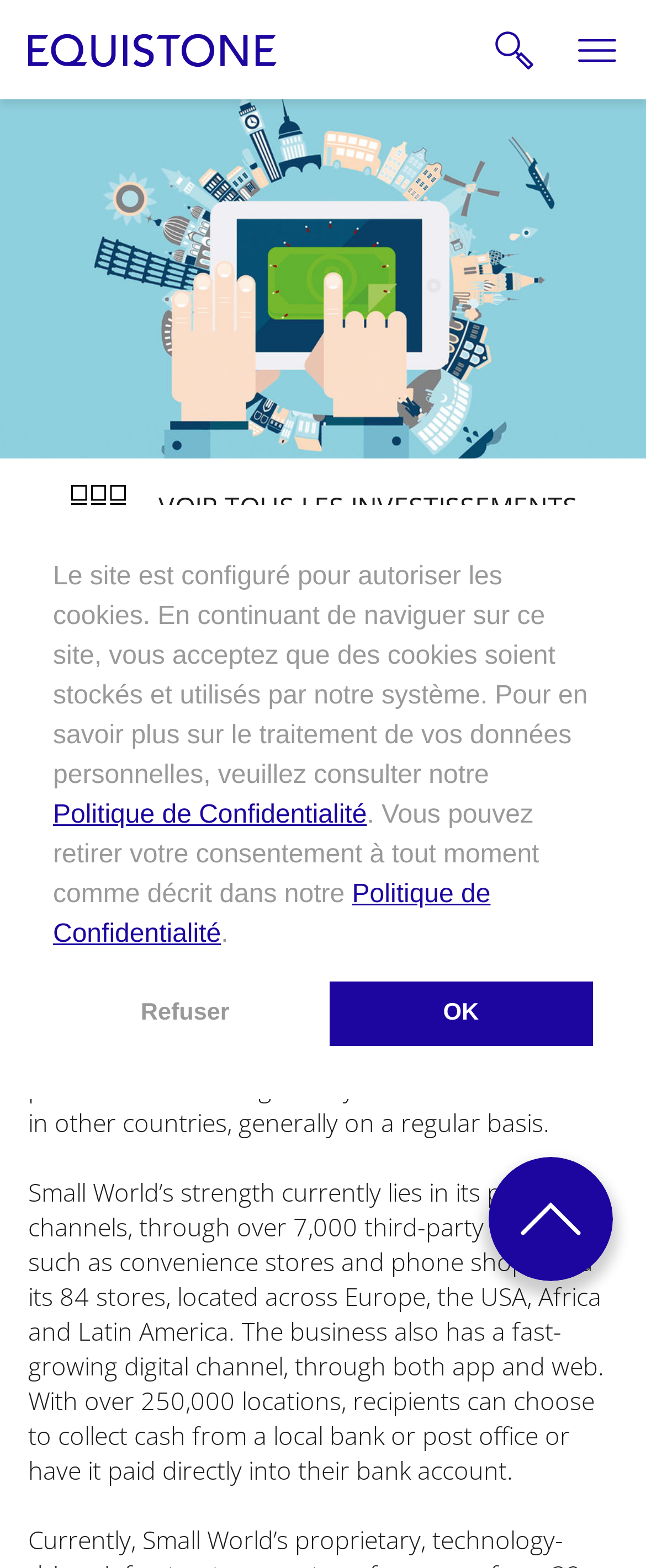Using the given element description, provide the bounding box coordinates (top-left x, top-left y, bottom-right x, bottom-right y) for the corresponding UI element in the screenshot: parent_node: Cookie

[0.756, 0.738, 0.949, 0.817]